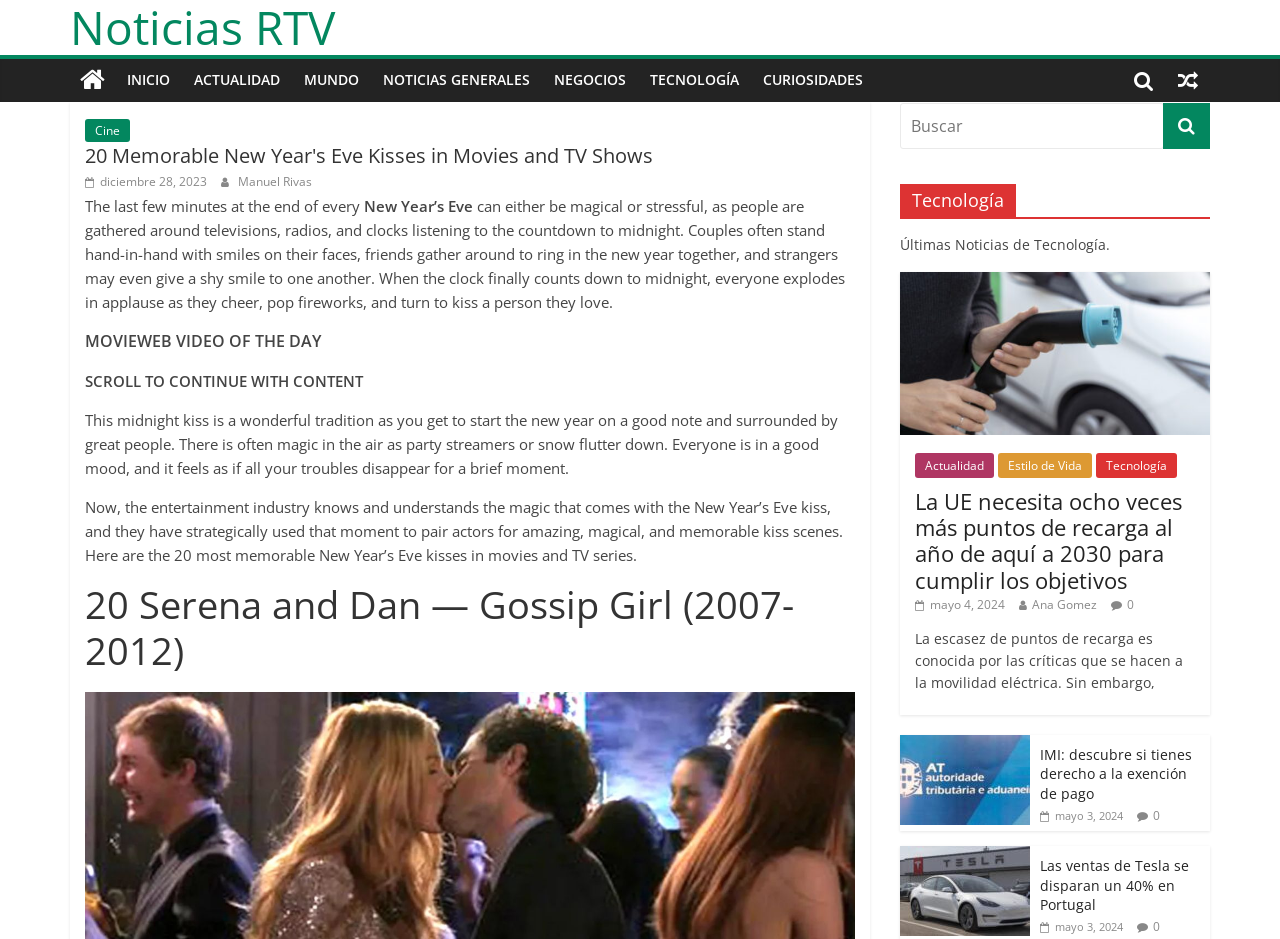Specify the bounding box coordinates of the area to click in order to execute this command: 'Read the article about '20 Memorable New Year's Eve Kisses in Movies and TV Shows''. The coordinates should consist of four float numbers ranging from 0 to 1, and should be formatted as [left, top, right, bottom].

[0.066, 0.151, 0.668, 0.179]